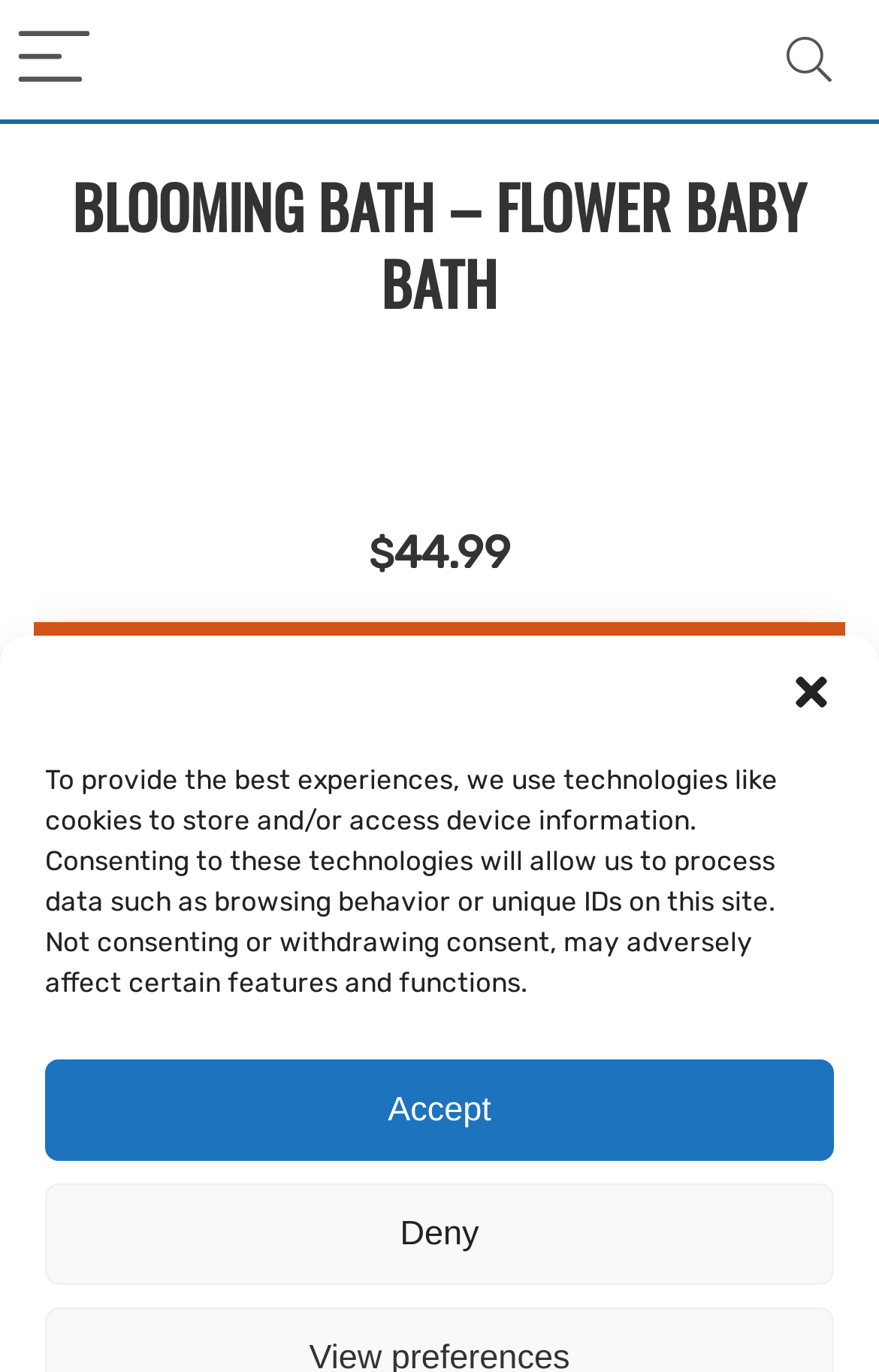Based on the element description CHECK IT OUT, identify the bounding box coordinates for the UI element. The coordinates should be in the format (top-left x, top-left y, bottom-right x, bottom-right y) and within the 0 to 1 range.

[0.038, 0.453, 0.962, 0.531]